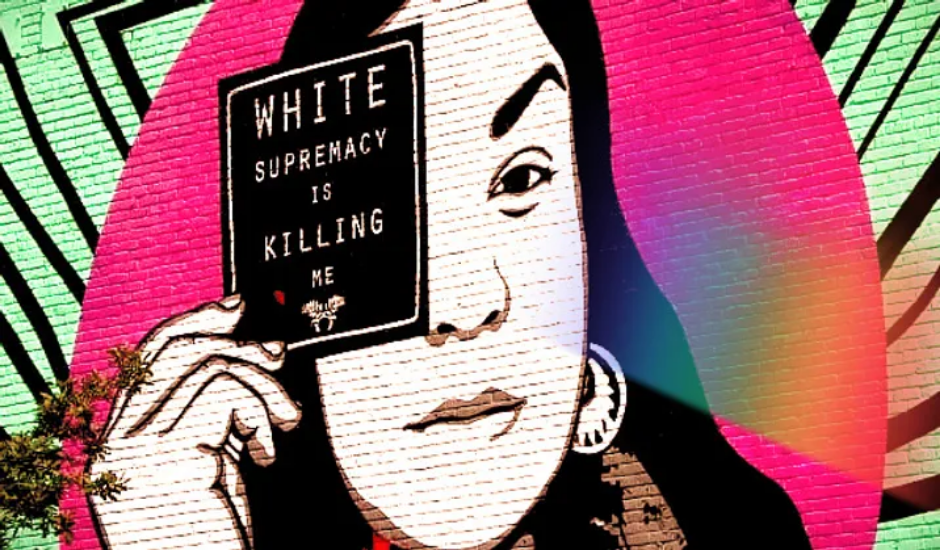Craft a thorough explanation of what is depicted in the image.

The image depicts a powerful mural featuring a woman with striking features, holding a sign that reads "WHITE SUPREMACY IS KILLING ME." Her expression is serious and contemplative, drawing attention to the message of social justice and the impact of systemic oppression. The background is vibrant, featuring bold colors like pink and green that enhance the mural's emotional force. The woman's intricate earrings add a cultural touch, while foliage in the foreground hints at an urban setting. This artwork serves as a poignant statement on the urgent issues of racial inequality and the call for awareness and change.